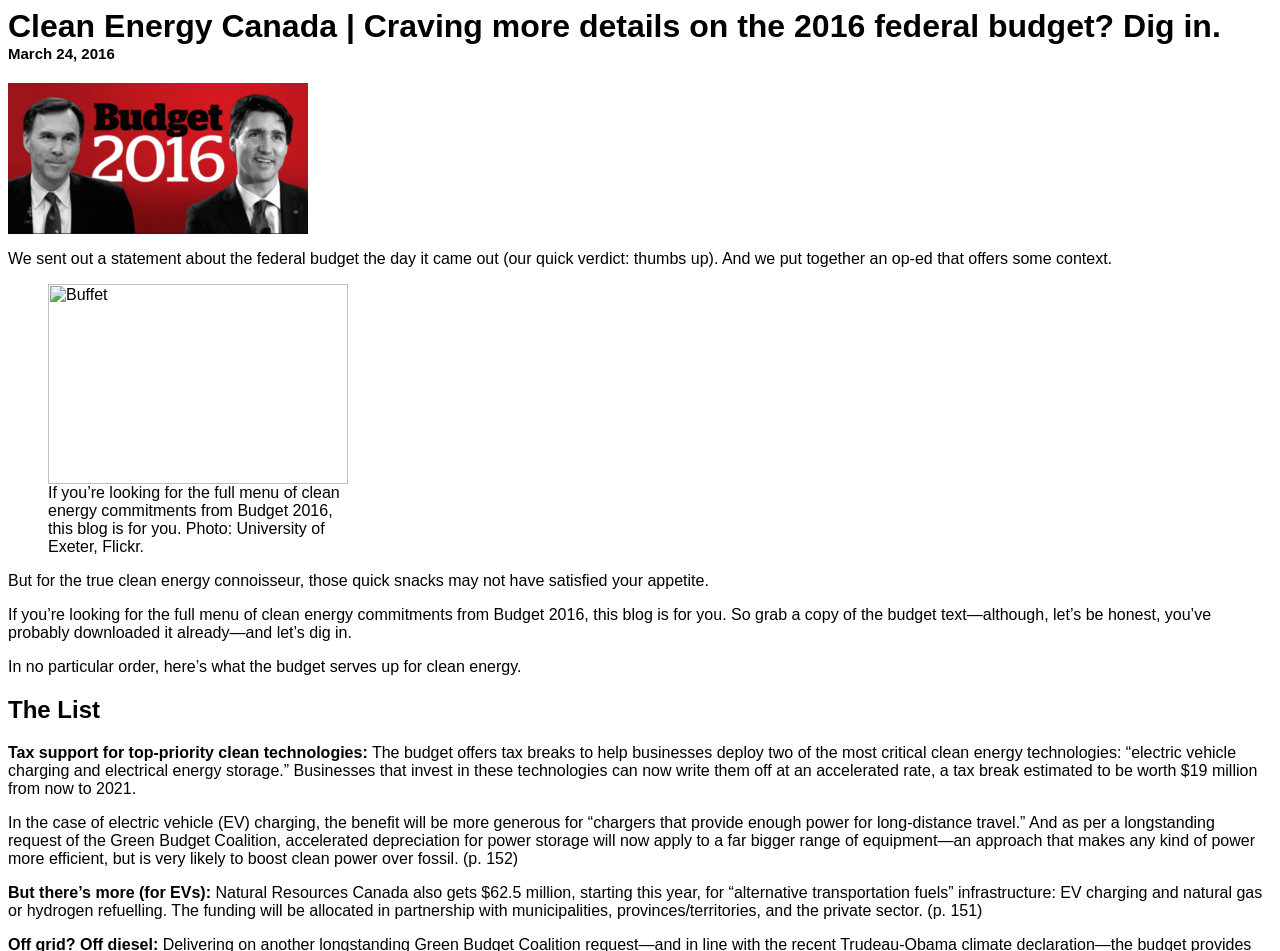Can you locate the main headline on this webpage and provide its text content?

Clean Energy Canada | Craving more details on the 2016 federal budget? Dig in.  
March 24, 2016